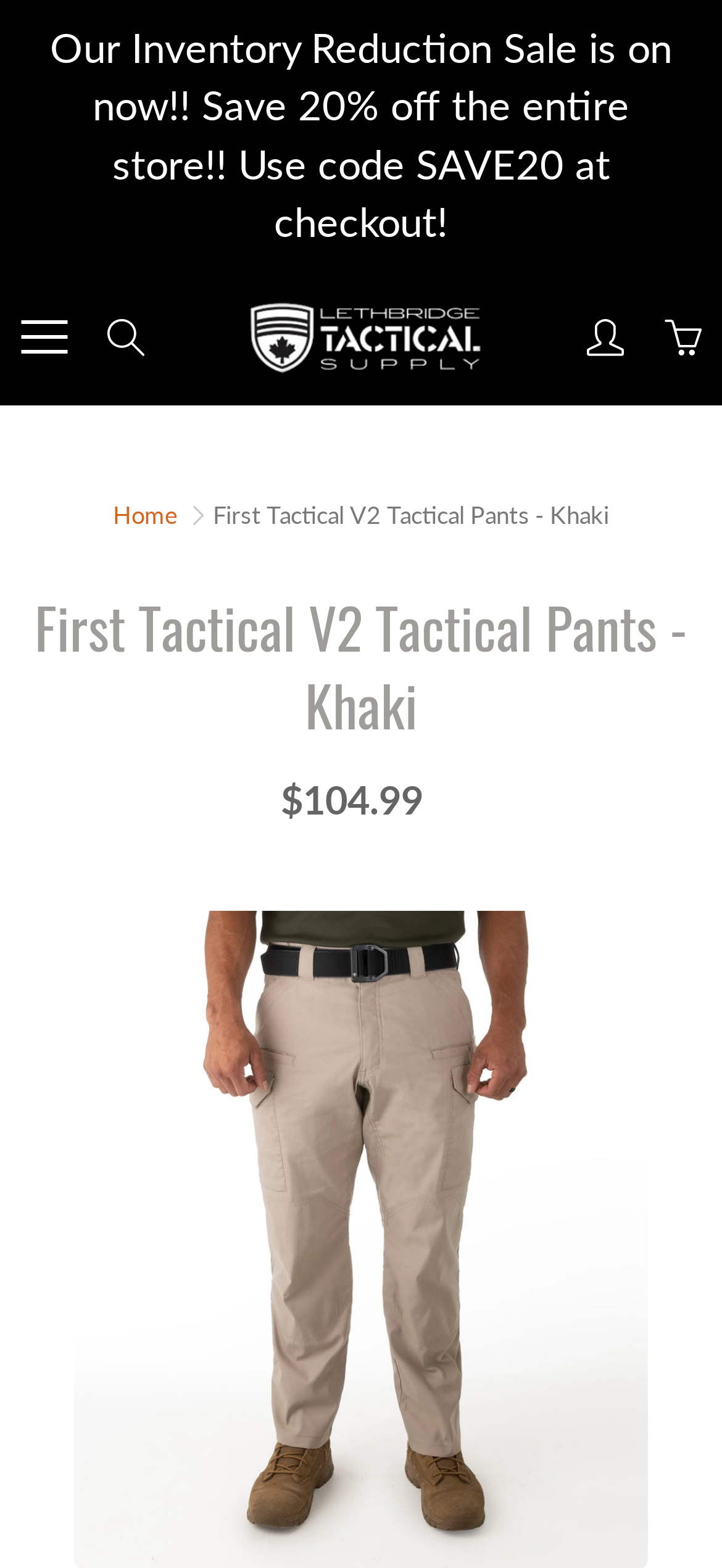What is the purpose of the button with the text 'toggle menu'?
Refer to the image and offer an in-depth and detailed answer to the question.

The button with the text 'toggle menu' is likely used to toggle the menu on and off, allowing users to access different sections of the website.